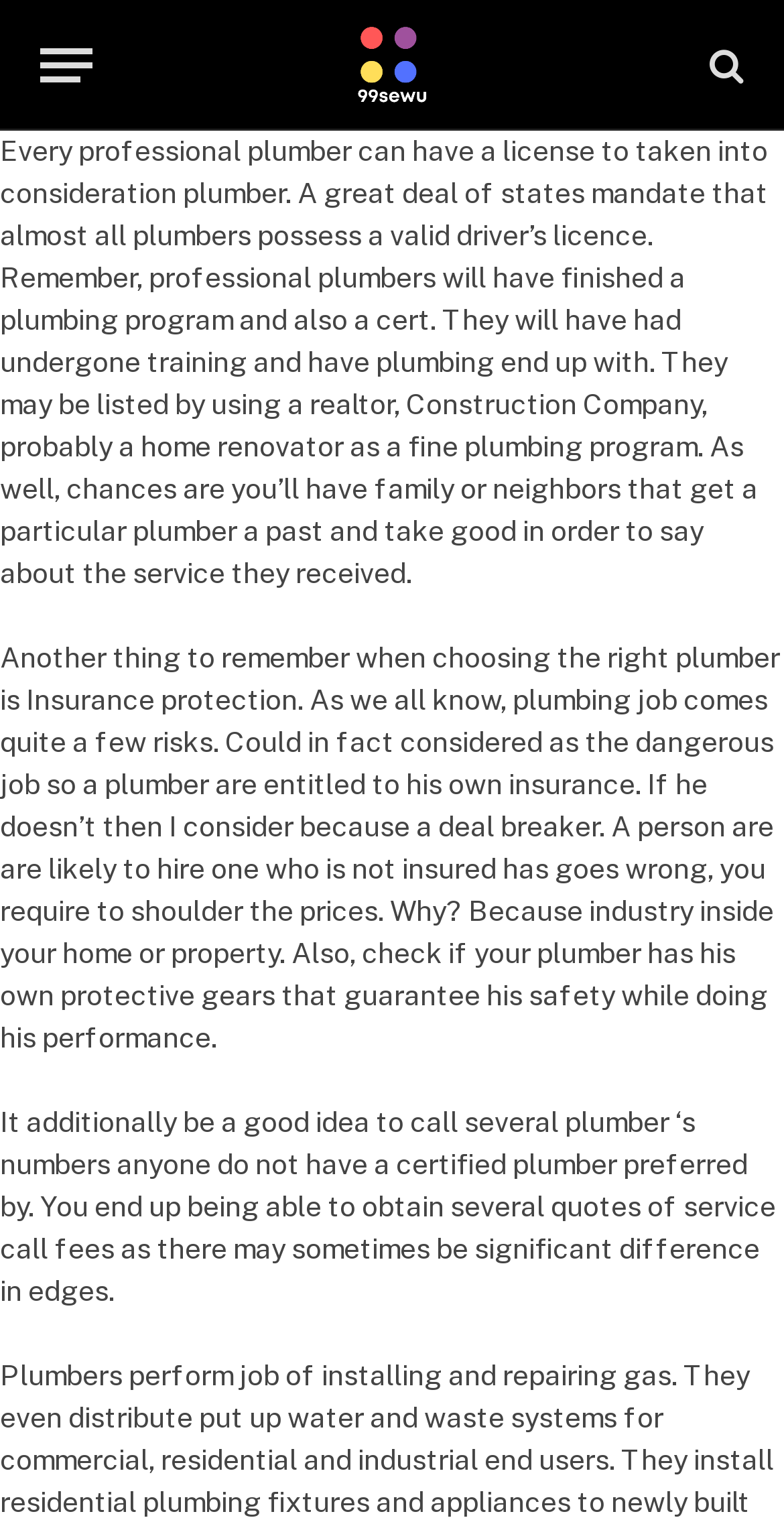Using the information shown in the image, answer the question with as much detail as possible: What is a good idea to do when looking for a plumber?

The webpage suggests that it is a good idea to call several plumber's numbers to obtain several quotes of service call fees, as there may be significant differences in prices.